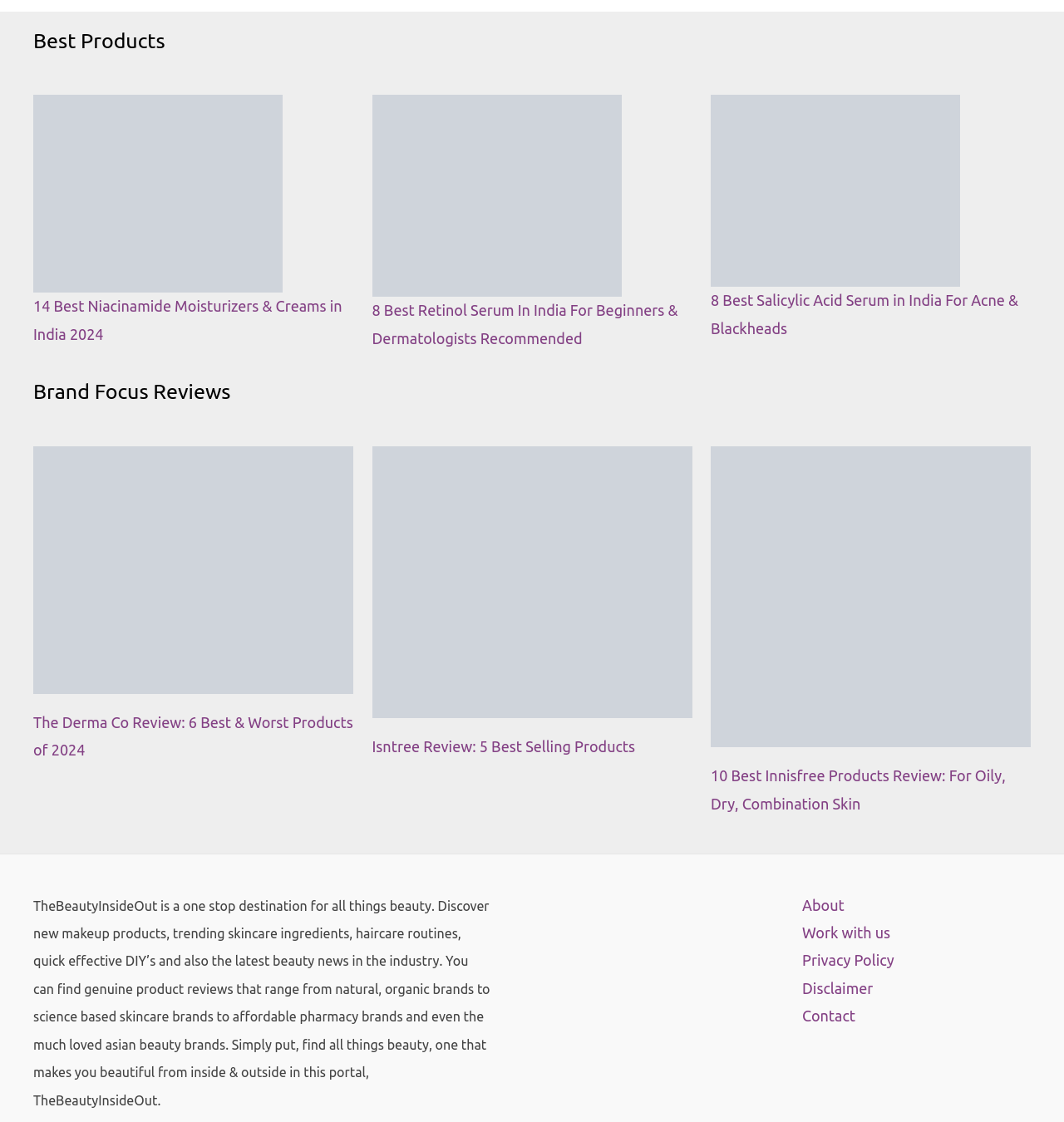Determine the bounding box coordinates of the section I need to click to execute the following instruction: "Click on the '14 Best Niacinamide Moisturizers & Creams in India 2024' link". Provide the coordinates as four float numbers between 0 and 1, i.e., [left, top, right, bottom].

[0.031, 0.085, 0.266, 0.261]